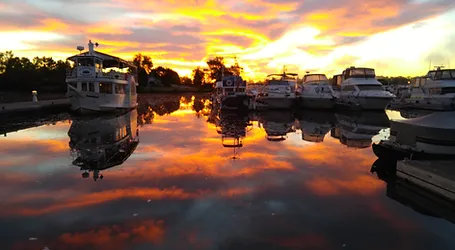Explain the image thoroughly, mentioning every notable detail.

The image captures a stunning sunset over a tranquil marina, where a variety of boats are gently moored. The sky is a vibrant tapestry of orange, pink, and purple hues, reflecting beautifully on the calm waters below. The boats, including the charming cruise vessel, are silhouetted against the backdrop of the dramatic sunset, creating a picturesque scene that evokes a sense of peace and adventure. This idyllic setting is representative of Peterborough, known as the heart of the Kawarthas, and invites onlookers to explore the beautiful Trent Severn Waterway through memorable cruises offered by local businesses.